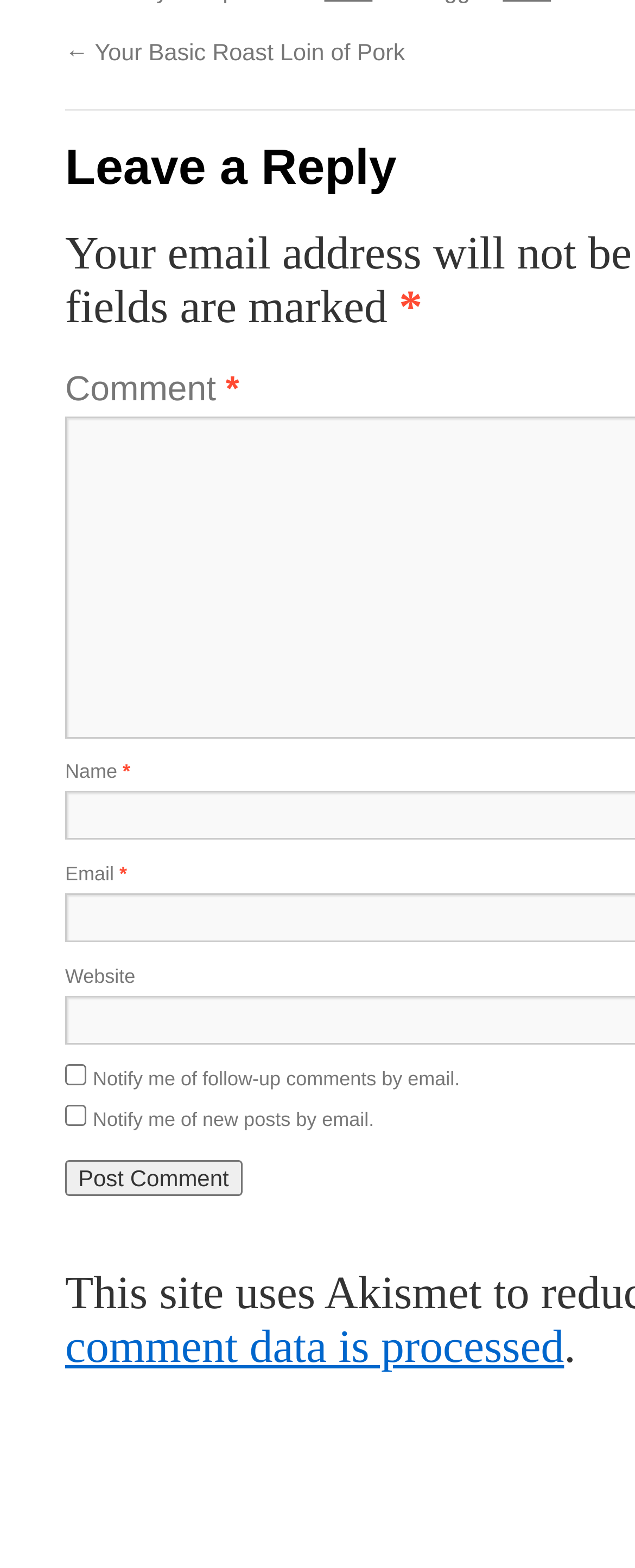What is the purpose of the button at the bottom of the webpage?
Using the image as a reference, give a one-word or short phrase answer.

Post Comment